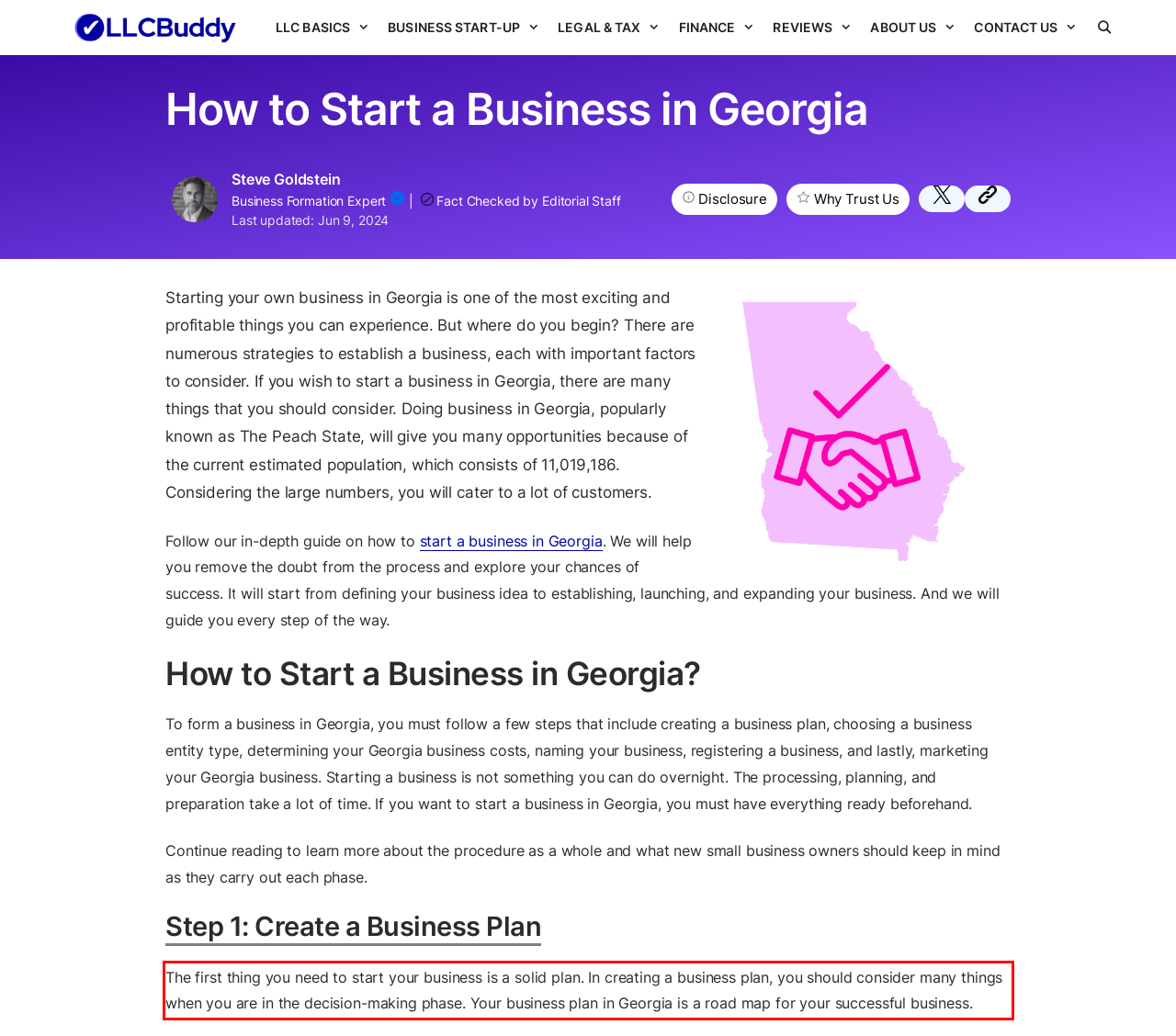Given a screenshot of a webpage containing a red rectangle bounding box, extract and provide the text content found within the red bounding box.

The first thing you need to start your business is a solid plan. In creating a business plan, you should consider many things when you are in the decision-making phase. Your business plan in Georgia is a road map for your successful business.